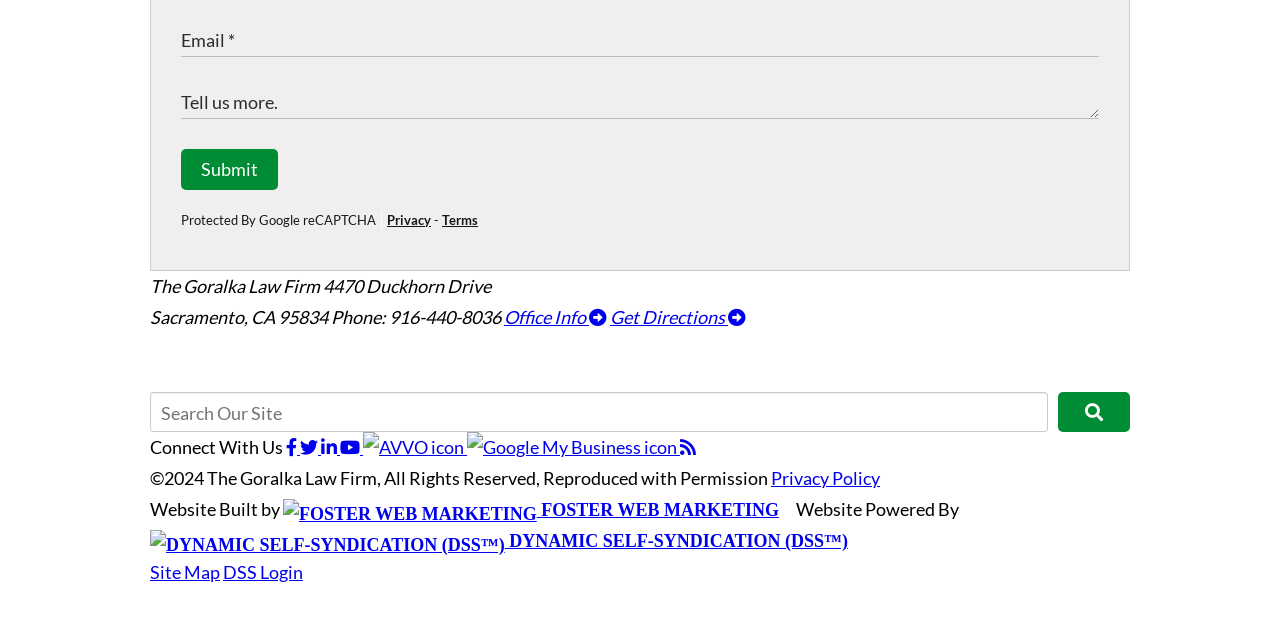Using the element description provided, determine the bounding box coordinates in the format (top-left x, top-left y, bottom-right x, bottom-right y). Ensure that all values are floating point numbers between 0 and 1. Element description: Get Directions

[0.477, 0.558, 0.583, 0.592]